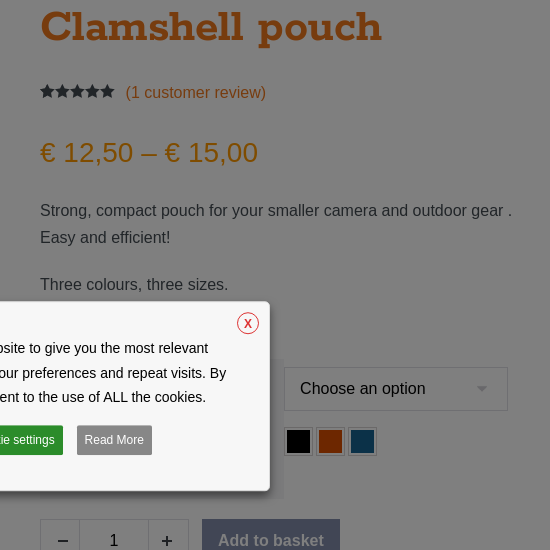Describe the image with as much detail as possible.

This image showcases the "Clamshell Pouch" from MrJan Gear, an ideal accessory designed for camera enthusiasts and outdoor adventurers. Emphasizing its practicality, the pouch is described as a strong and compact solution for carrying smaller cameras and outdoor gear, offering an easy and efficient way to transport essentials. It is available in three colors and sizes, catering to diverse preferences. 

The price range is highlighted as €12.50 to €15.00, backed by a customer rating of 5.00 out of 5 based on one review, illustrating strong customer satisfaction. Adjacent to the product details are options for selecting size and color, followed by an "Add to basket" button for convenient purchasing. A cookie consent message is also present, indicating the website's attention to user experience and privacy.